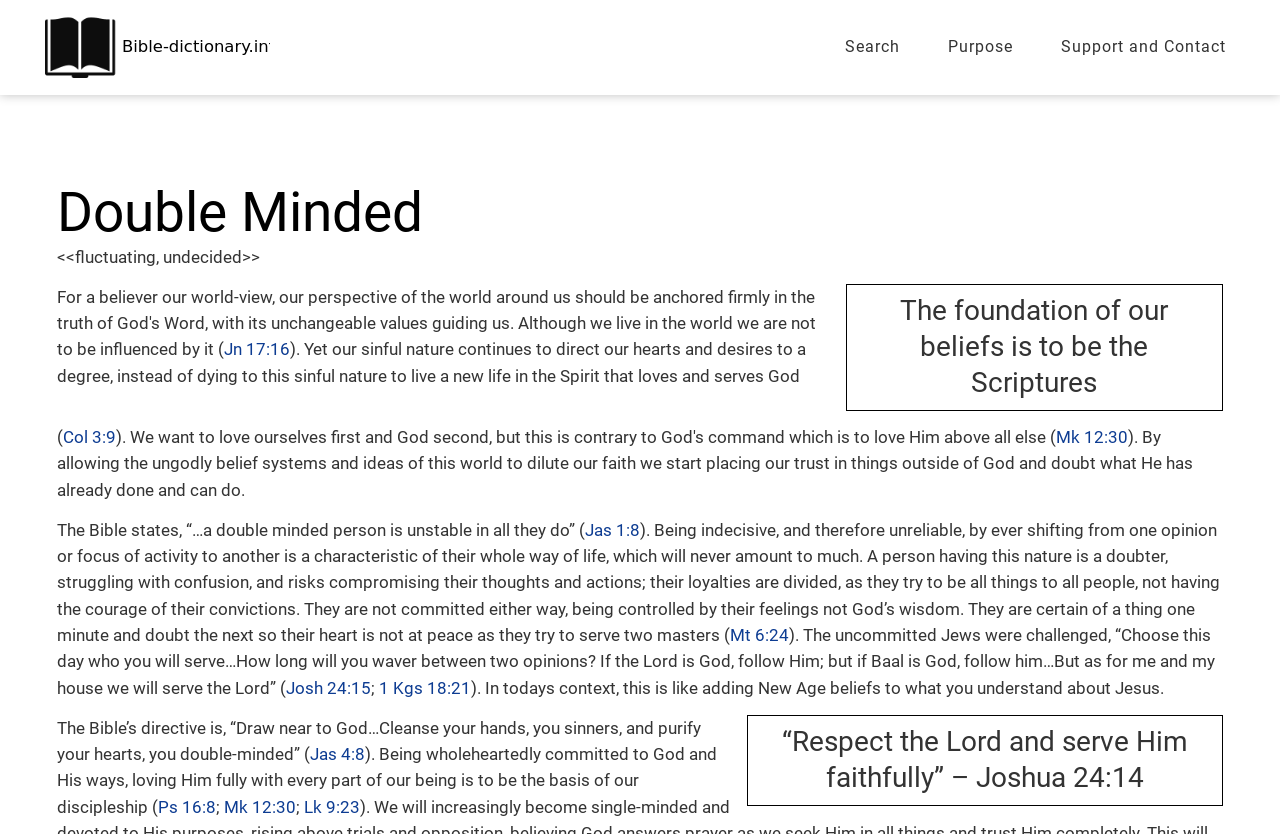Identify the bounding box coordinates necessary to click and complete the given instruction: "Follow the 'Jn 17:16' link".

[0.175, 0.407, 0.227, 0.431]